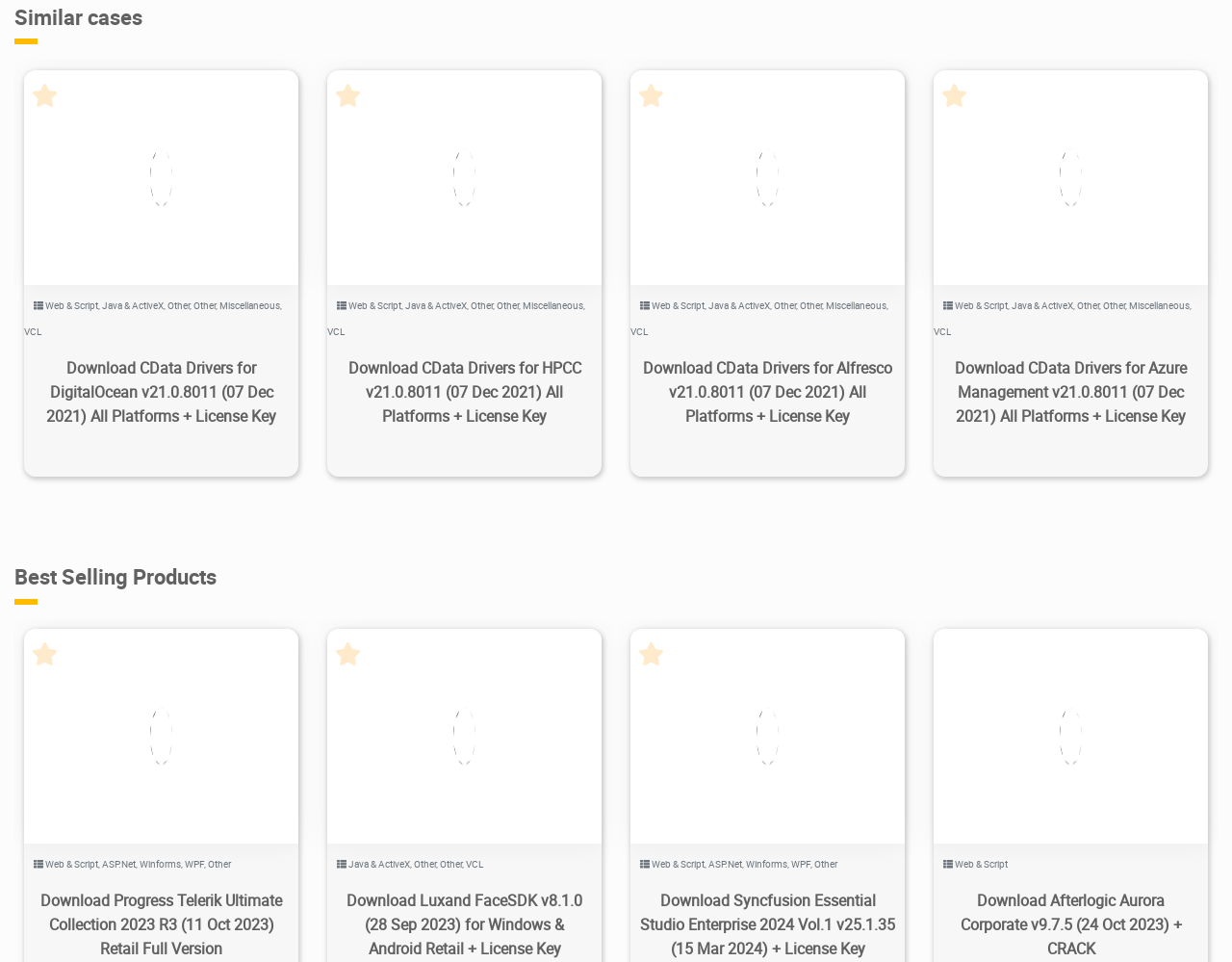Please predict the bounding box coordinates (top-left x, top-left y, bottom-right x, bottom-right y) for the UI element in the screenshot that fits the description: Miscellaneous

[0.67, 0.31, 0.72, 0.324]